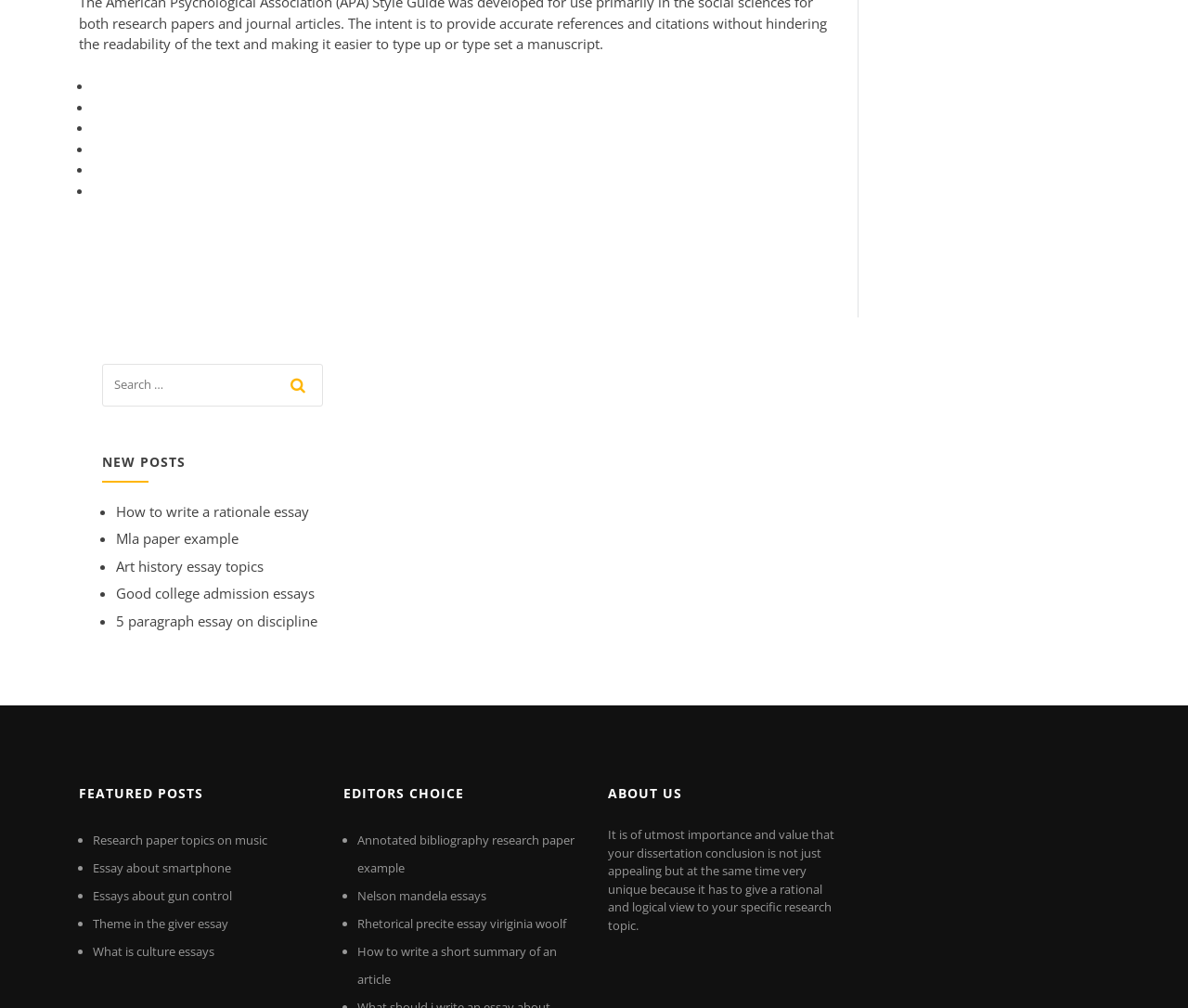What is the purpose of the search bar?
Kindly offer a detailed explanation using the data available in the image.

The search bar is located in the top section of the webpage, and it allows users to search for specific posts or topics. The presence of a search button with a magnifying glass icon suggests that users can input keywords or phrases to find relevant content.